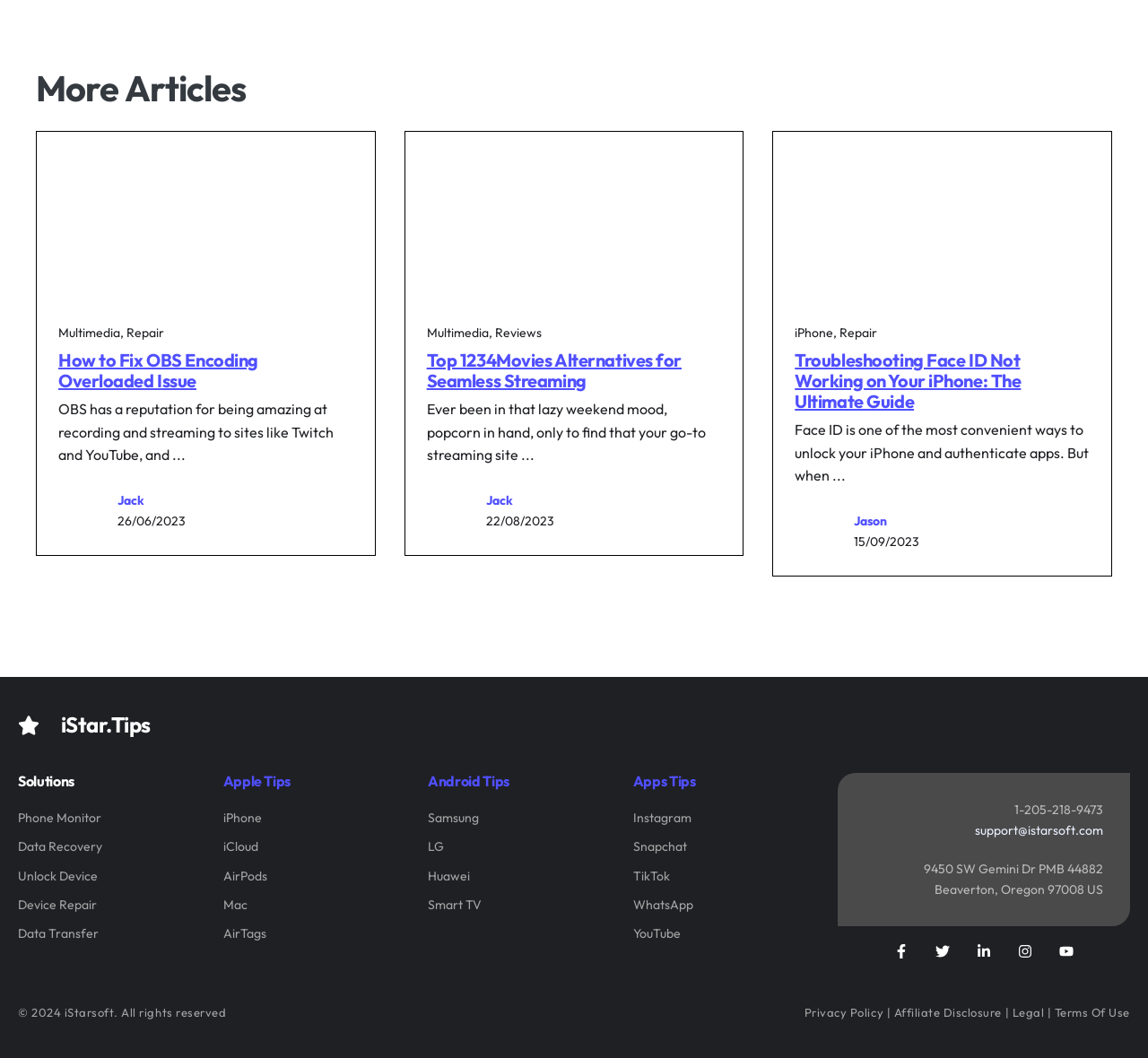Find the bounding box coordinates of the element to click in order to complete this instruction: "Visit the 'Phone Monitor' page". The bounding box coordinates must be four float numbers between 0 and 1, denoted as [left, top, right, bottom].

[0.016, 0.765, 0.088, 0.78]